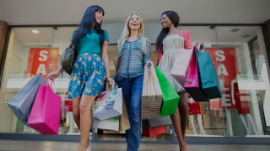Using the elements shown in the image, answer the question comprehensively: How many women are in the image?

The image captures a joyful moment of three fashionable women standing outside a retail store, each holding colorful shopping bags and smiling at each other, showcasing their individual styles and enjoyment of a successful shopping day.